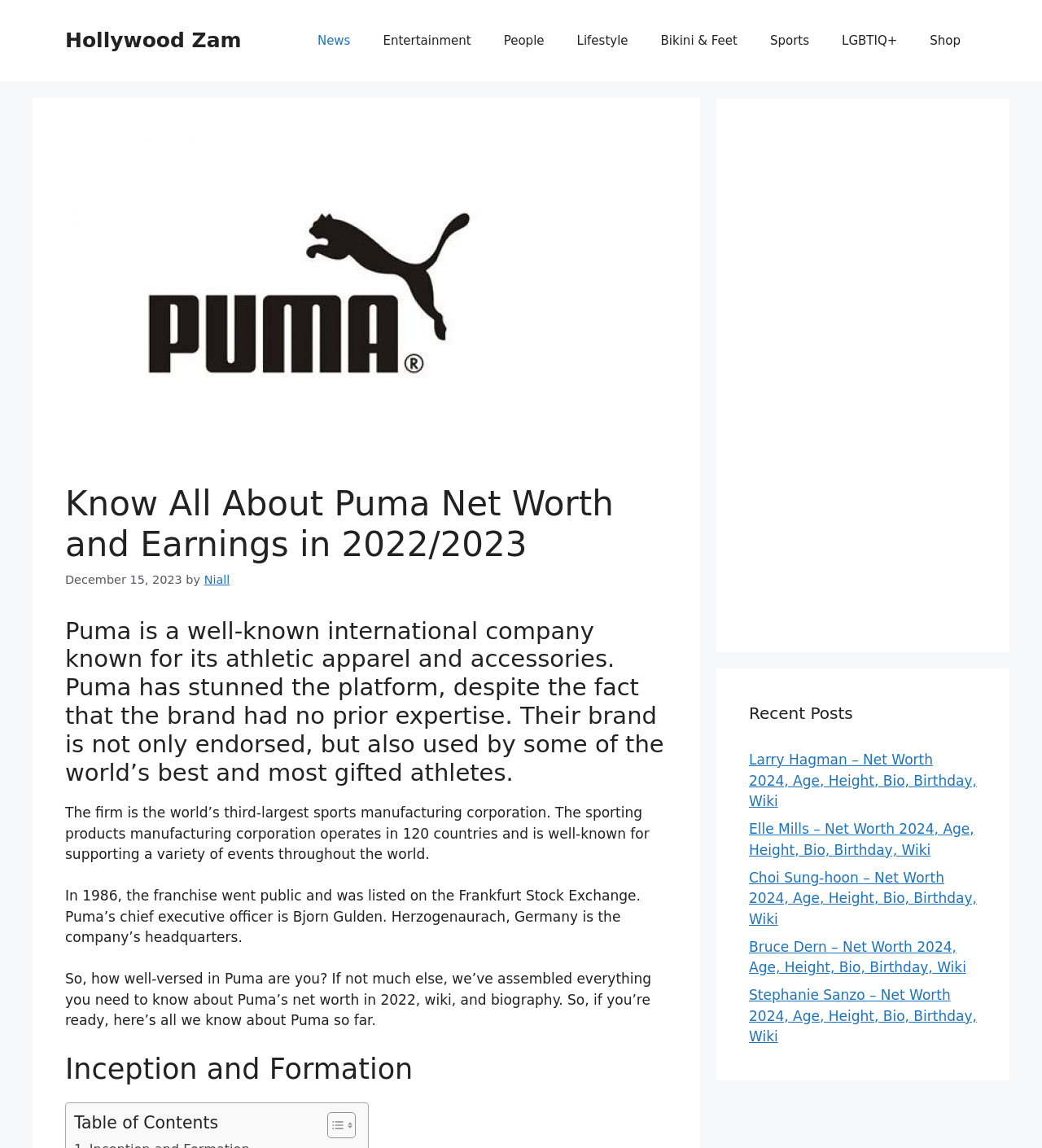What is the name of Puma's CEO?
Using the picture, provide a one-word or short phrase answer.

Bjorn Gulden